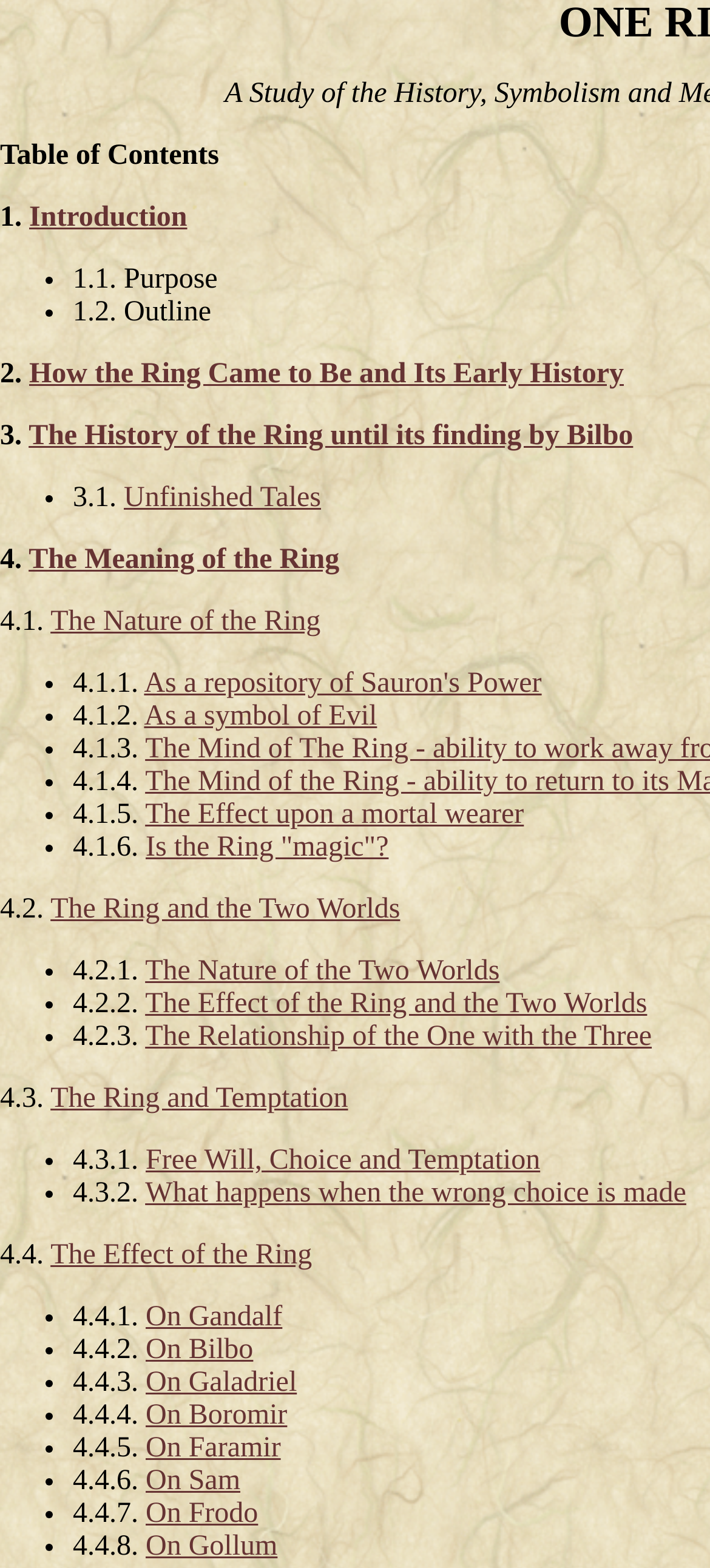Point out the bounding box coordinates of the section to click in order to follow this instruction: "Read about The Meaning of the Ring".

[0.04, 0.347, 0.478, 0.367]